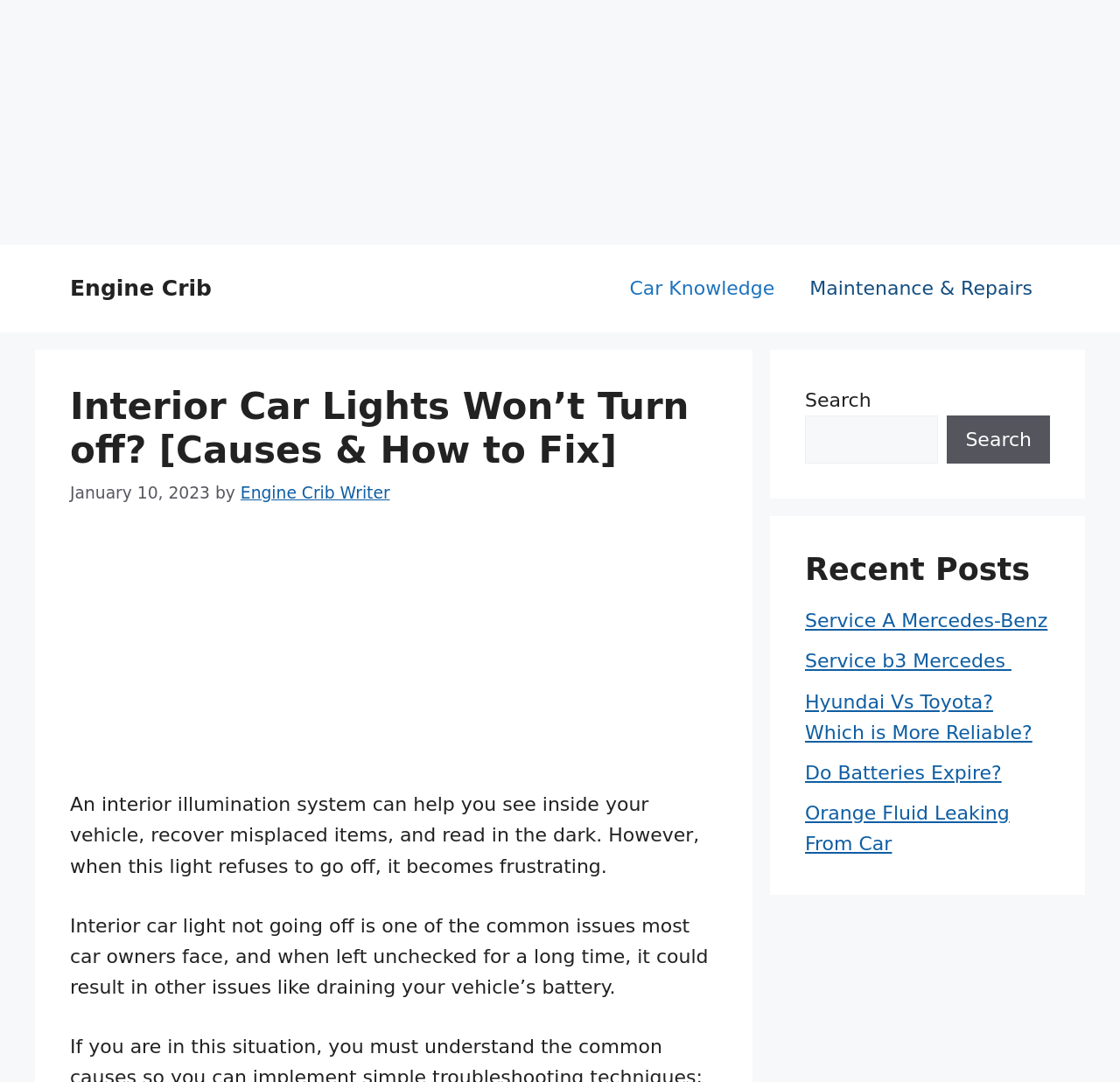Generate a comprehensive description of the webpage.

This webpage is about interior car lights and their common issues. At the top, there is a banner with a link to the site "Engine Crib" and a navigation menu with links to "Car Knowledge" and "Maintenance & Repairs". Below the banner, there is a heading that reads "Interior Car Lights Won’t Turn off? [Causes & How to Fix]" with the date "January 10, 2023" and the author "Engine Crib Writer" mentioned alongside.

The main content of the webpage starts with a brief introduction to the importance of interior car lights and the frustration caused when they refuse to turn off. This is followed by two paragraphs of text that explain the issue of interior car light not going off and its potential consequences.

On the right side of the webpage, there are two sections. The top section has a search bar with a button and a label that reads "Search". Below this section, there is a heading that reads "Recent Posts" with five links to recent articles, including "Service A Mercedes-Benz", "Service b3 Mercedes", "Hyundai Vs Toyota? Which is More Reliable?", "Do Batteries Expire?", and "Orange Fluid Leaking From Car".

There are two advertisements on the webpage, one at the top and another in the middle of the content section.